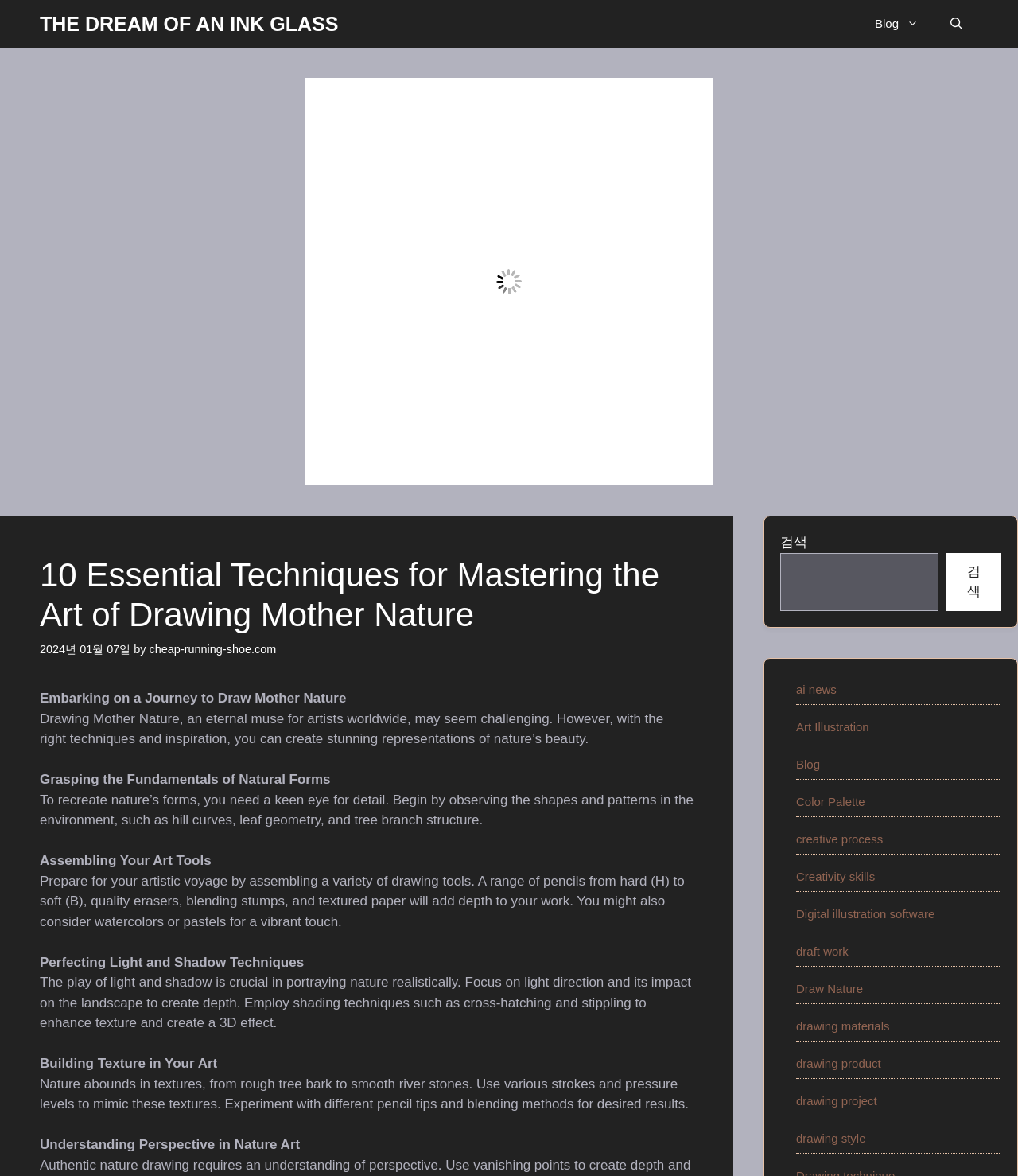Please find the bounding box coordinates for the clickable element needed to perform this instruction: "Click the 'Blog' link".

[0.844, 0.0, 0.918, 0.041]